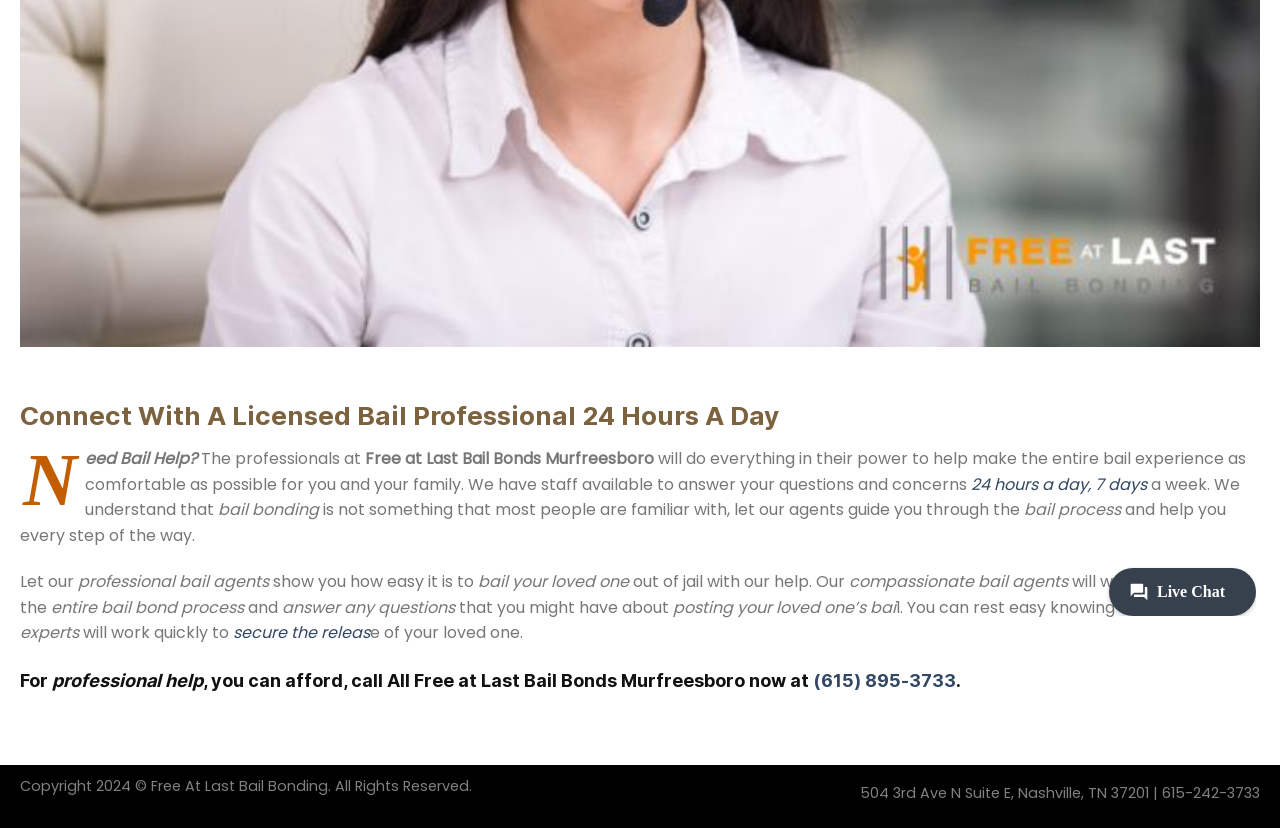Extract the bounding box coordinates for the UI element described as: "secure the releas".

[0.182, 0.75, 0.289, 0.778]